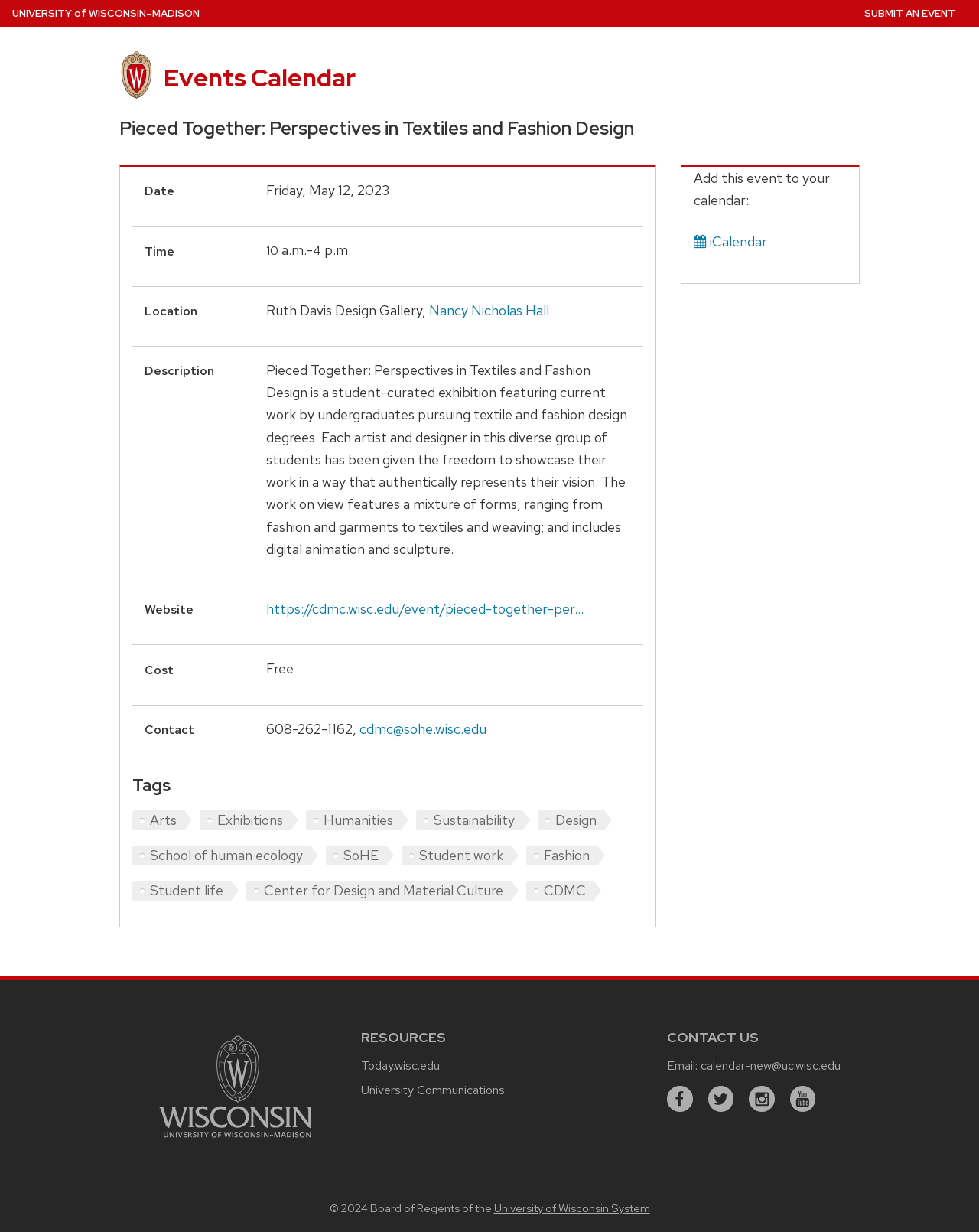What is the location of the event?
Refer to the image and provide a detailed answer to the question.

I found the location of the event by looking at the 'Event Details' section, where it says 'Location: Ruth Davis Design Gallery, Nancy Nicholas Hall'.